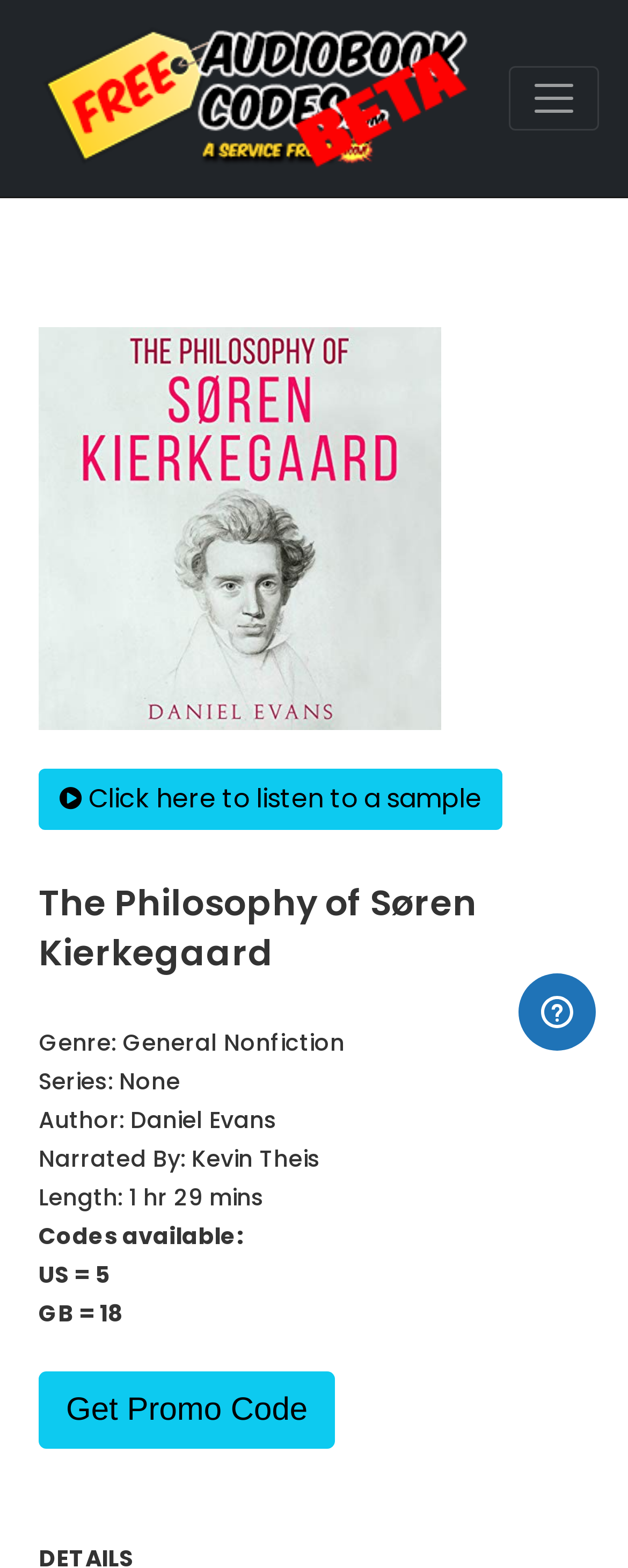Please locate and retrieve the main header text of the webpage.

The Philosophy of Søren Kierkegaard